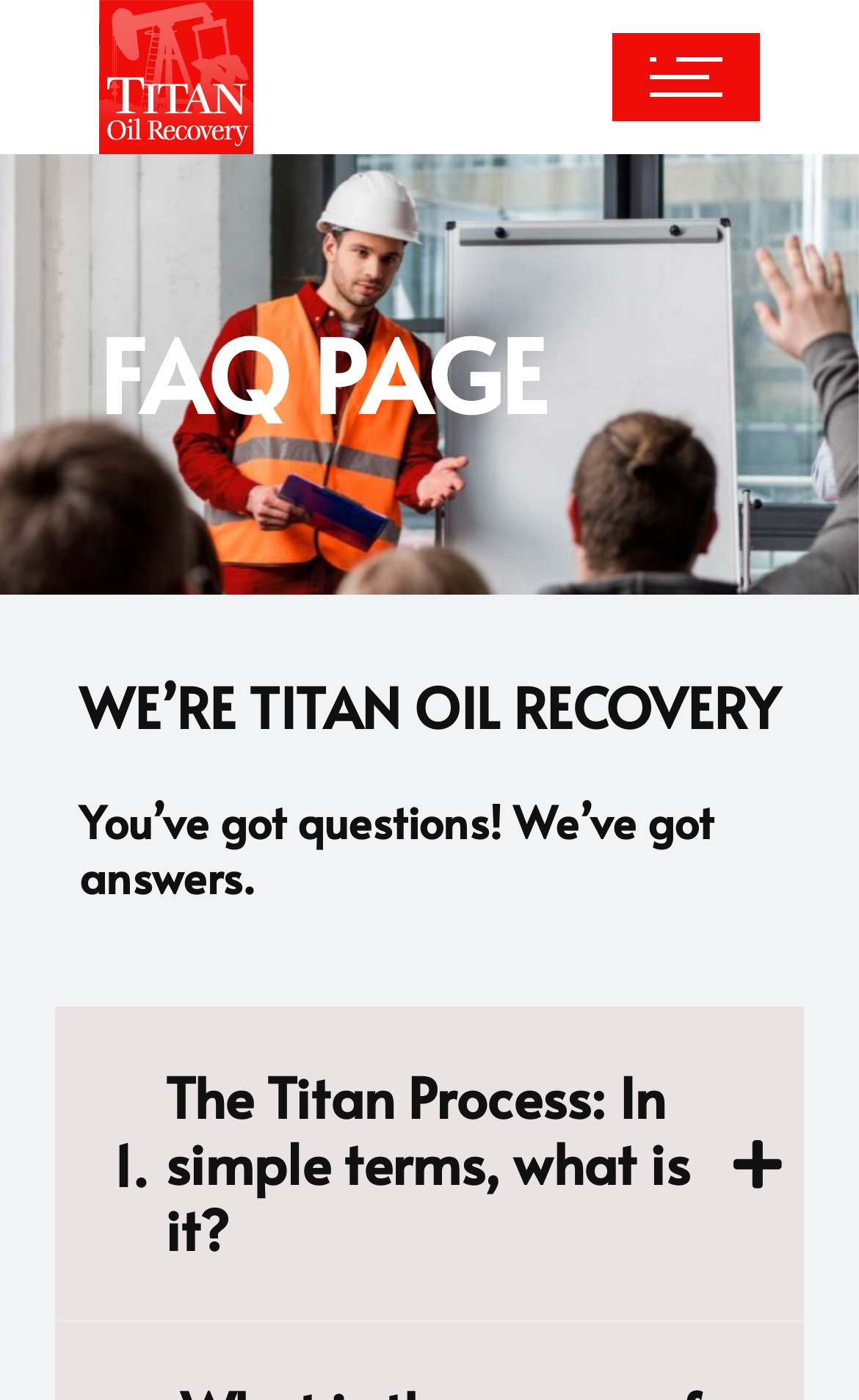Answer in one word or a short phrase: 
How many tabs are initially visible?

1